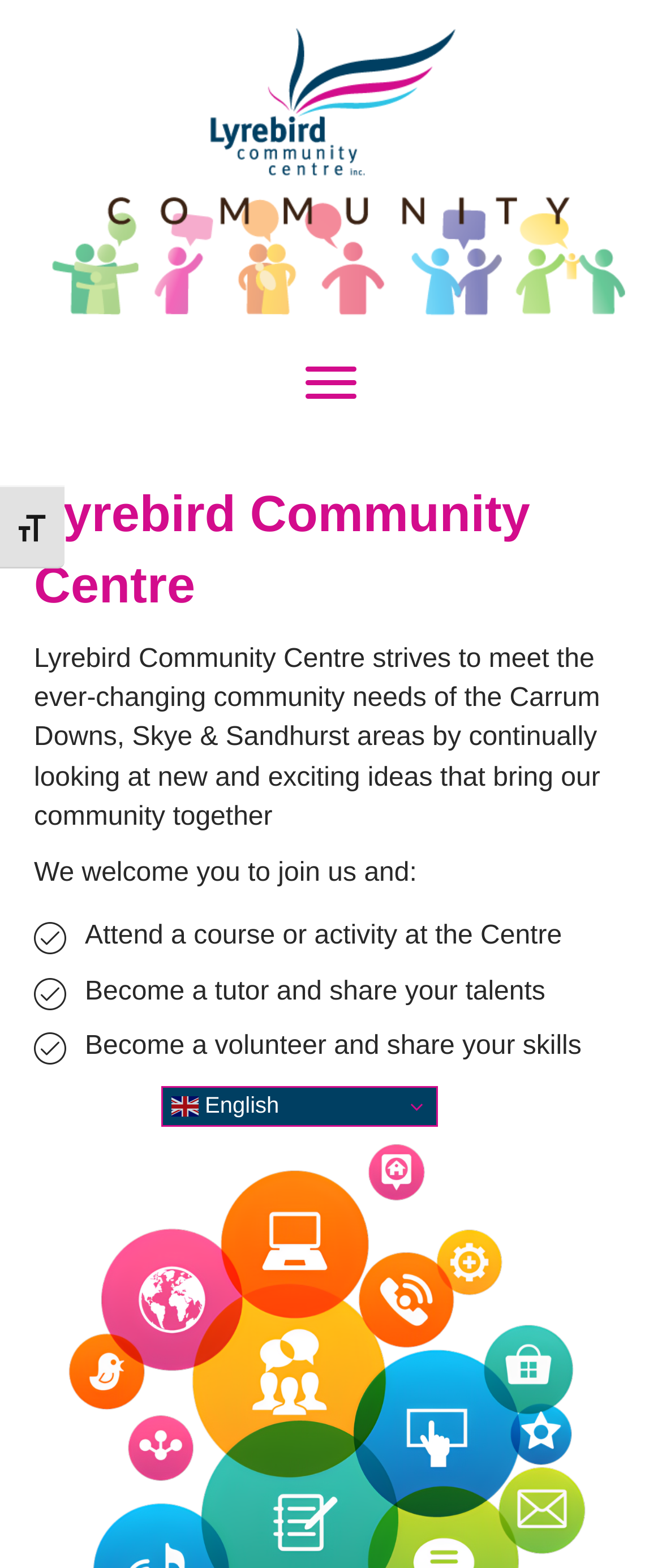Is the font size toggle button currently pressed?
Based on the image content, provide your answer in one word or a short phrase.

No